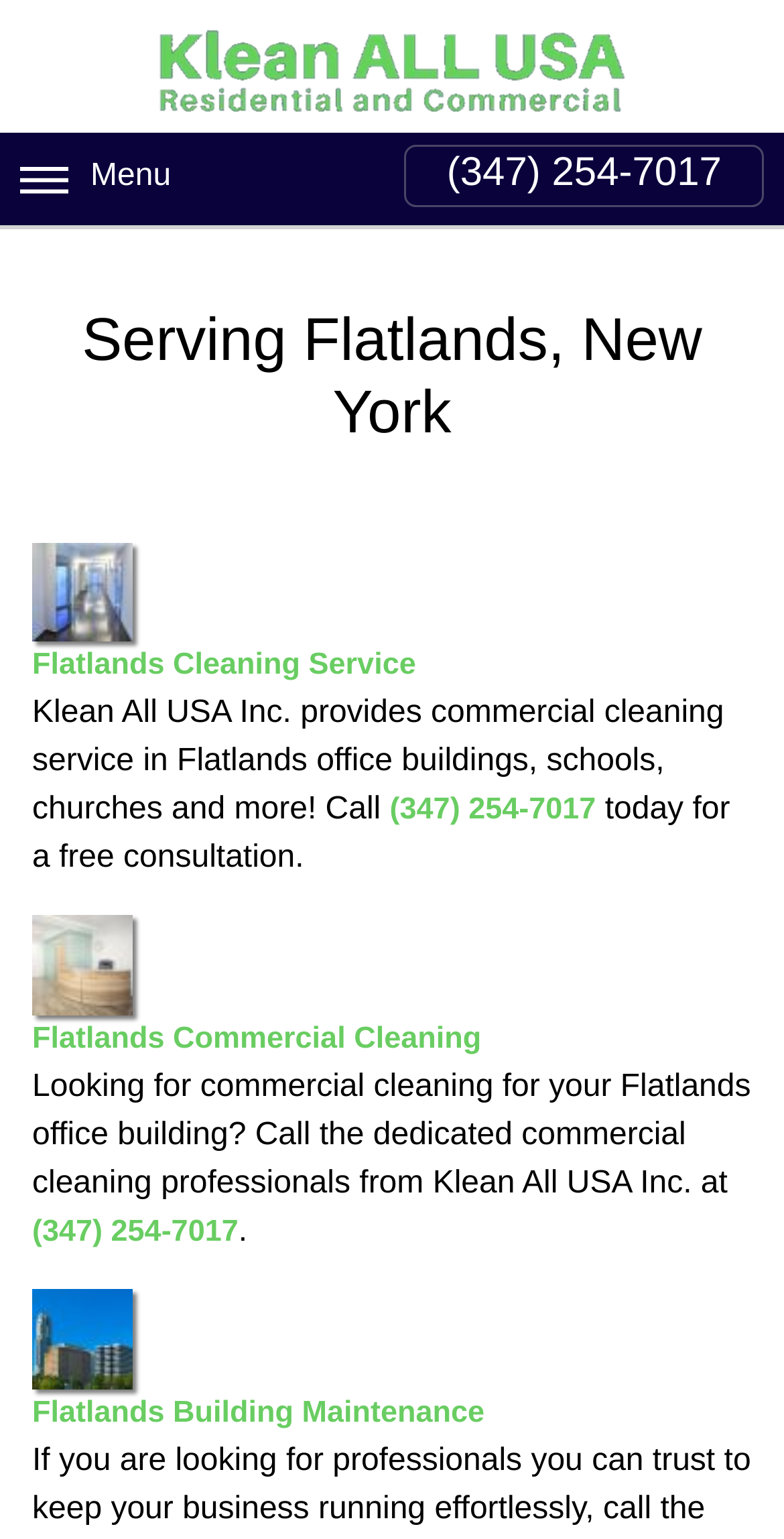Create a detailed summary of the webpage's content and design.

The webpage is about the commercial cleaning contractor services provided by Klean All USA Inc. in Flatlands, New York. At the top left of the page, there is a logo image of Klean All USA Inc. with the company name written in text. Next to the logo, there is a "Menu" button. On the right side of the top section, there is a phone number link "(347) 254-7017" to contact the company.

Below the top section, there is a heading that reads "Serving Flatlands, New York". Underneath the heading, there are three sections that describe the commercial cleaning services offered by Klean All USA Inc. Each section has a title link, an image, and a brief description of the service. The first section is about Flatlands Cleaning Service, the second is about Flatlands Commercial Cleaning, and the third is about Flatlands Building Maintenance. The descriptions mention that the company provides cleaning services for office buildings, schools, churches, and more, and invites visitors to call for a free consultation.

The phone number link "(347) 254-7017" is repeated in each section, making it easy for visitors to contact the company. The images in each section are likely to be related to the specific cleaning service being described. Overall, the webpage is focused on promoting the commercial cleaning services of Klean All USA Inc. in Flatlands, New York.